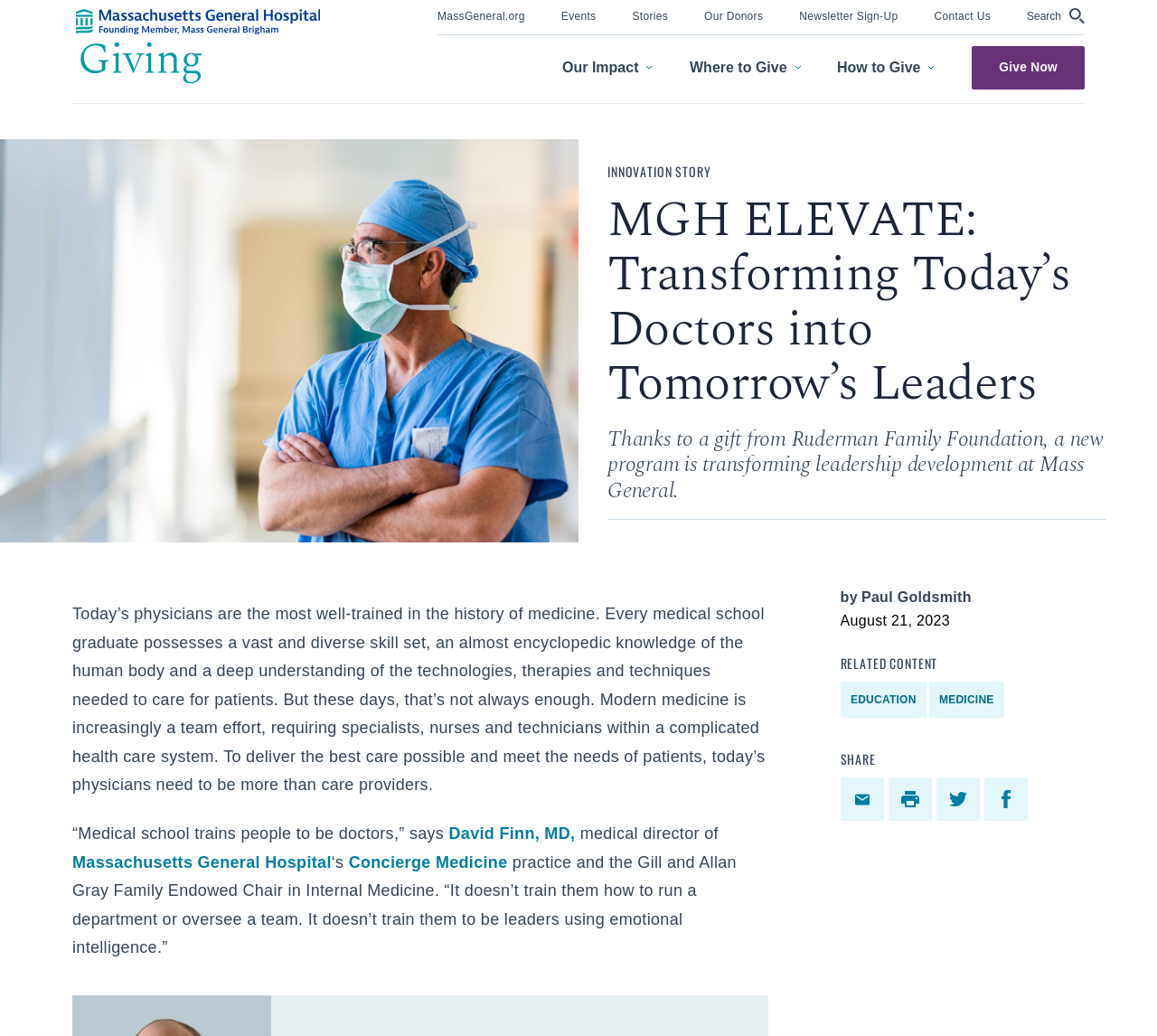Please determine the bounding box coordinates of the element to click on in order to accomplish the following task: "launch the search modal". Ensure the coordinates are four float numbers ranging from 0 to 1, i.e., [left, top, right, bottom].

[0.887, 0.007, 0.938, 0.024]